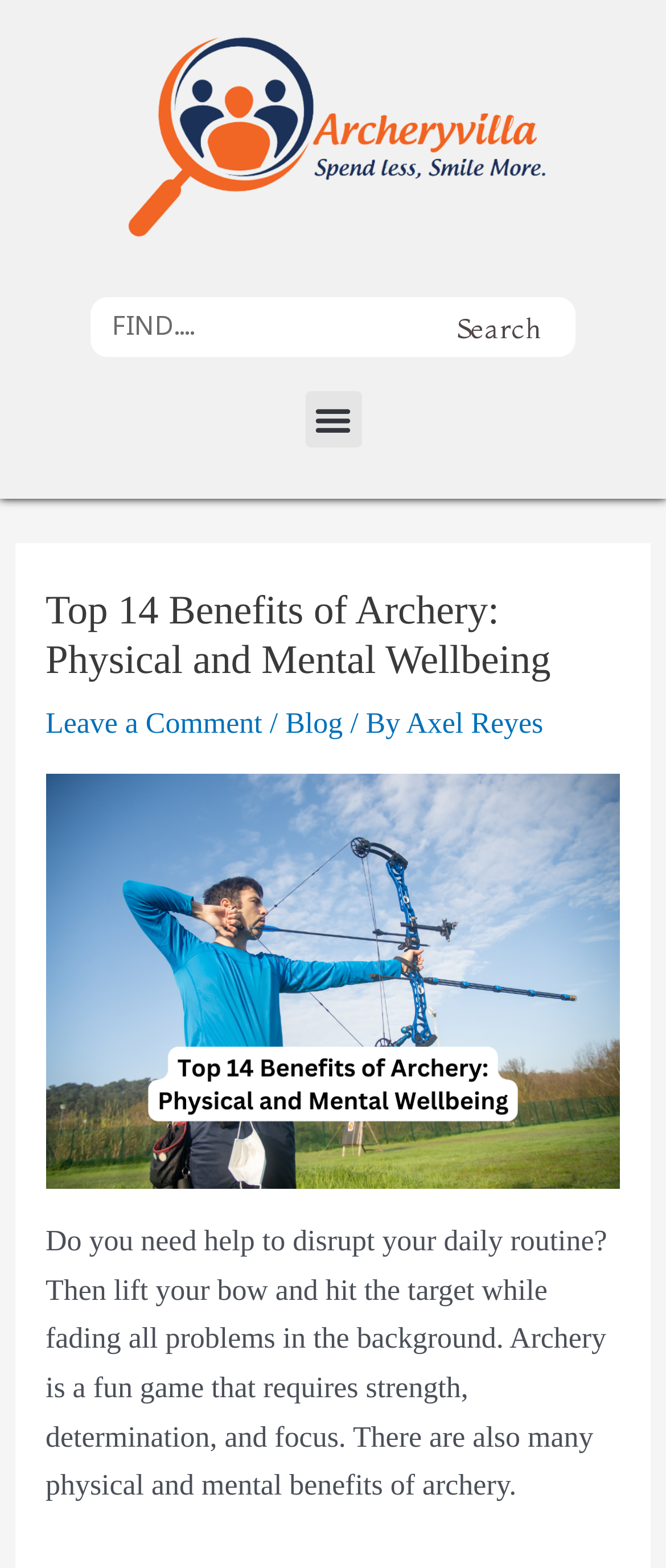Please determine and provide the text content of the webpage's heading.

Top 14 Benefits of Archery: Physical and Mental Wellbeing